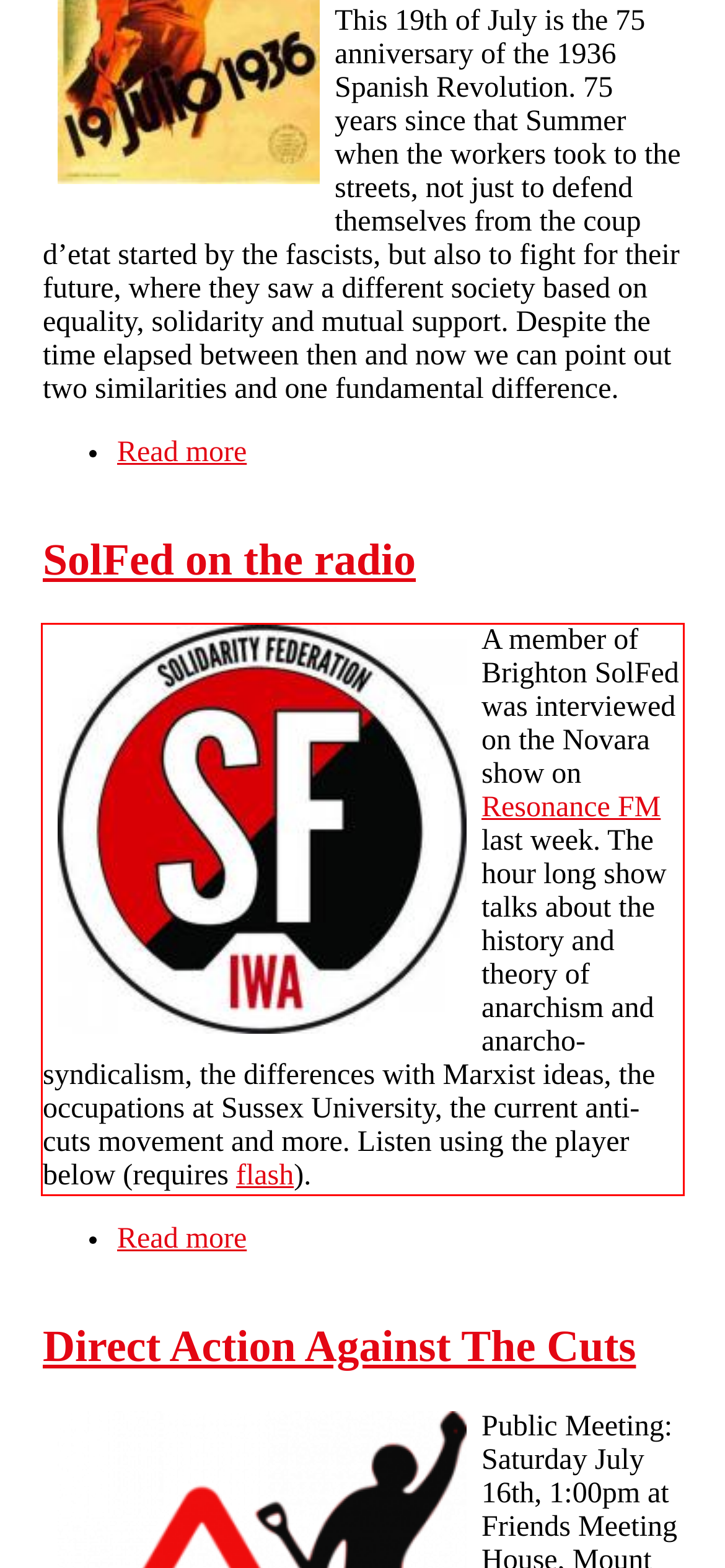With the provided screenshot of a webpage, locate the red bounding box and perform OCR to extract the text content inside it.

A member of Brighton SolFed was interviewed on the Novara show on Resonance FM last week. The hour long show talks about the history and theory of anarchism and anarcho-syndicalism, the differences with Marxist ideas, the occupations at Sussex University, the current anti-cuts movement and more. Listen using the player below (requires flash).